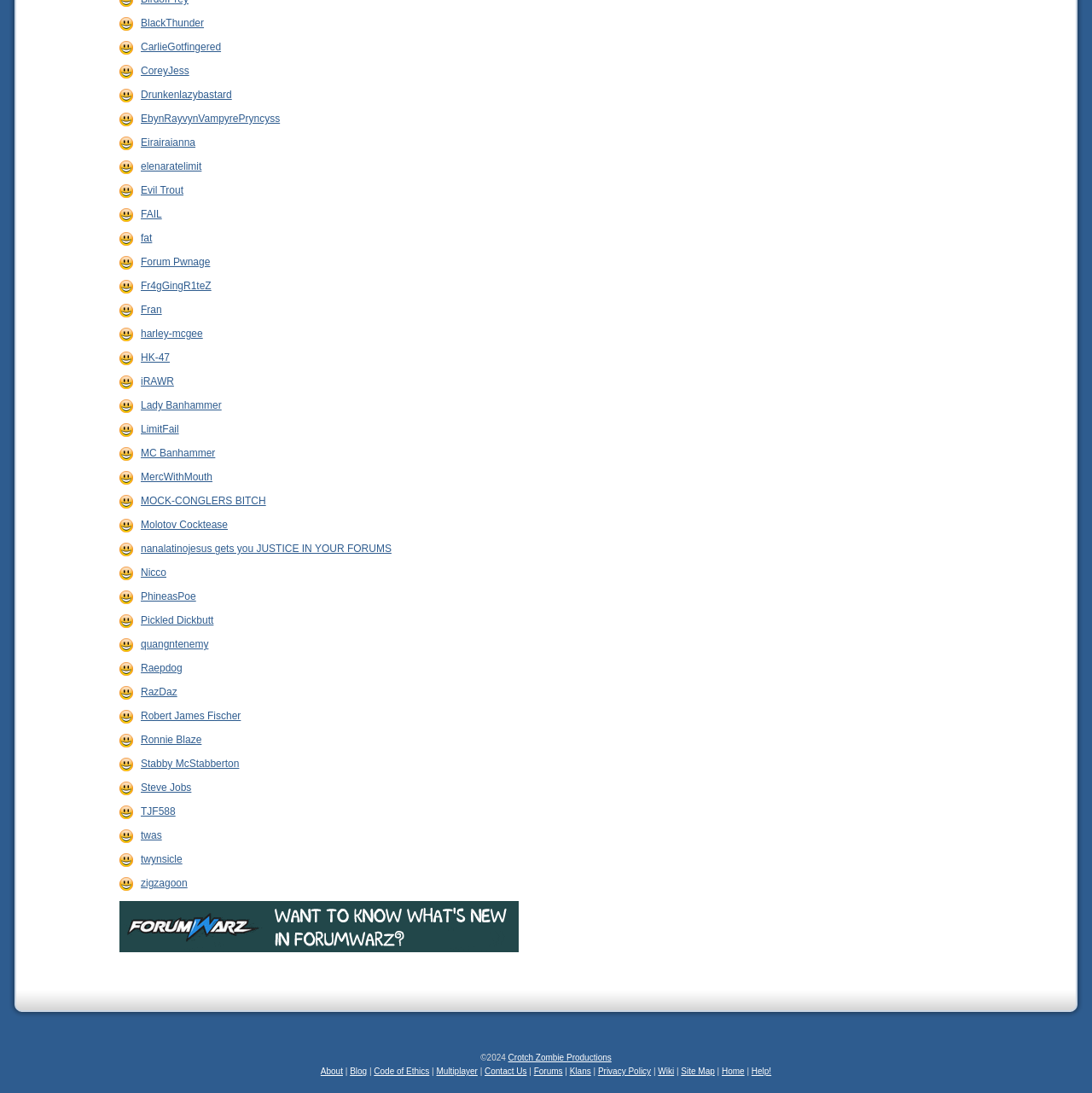Please specify the bounding box coordinates of the clickable region to carry out the following instruction: "contact us". The coordinates should be four float numbers between 0 and 1, in the format [left, top, right, bottom].

[0.444, 0.976, 0.482, 0.984]